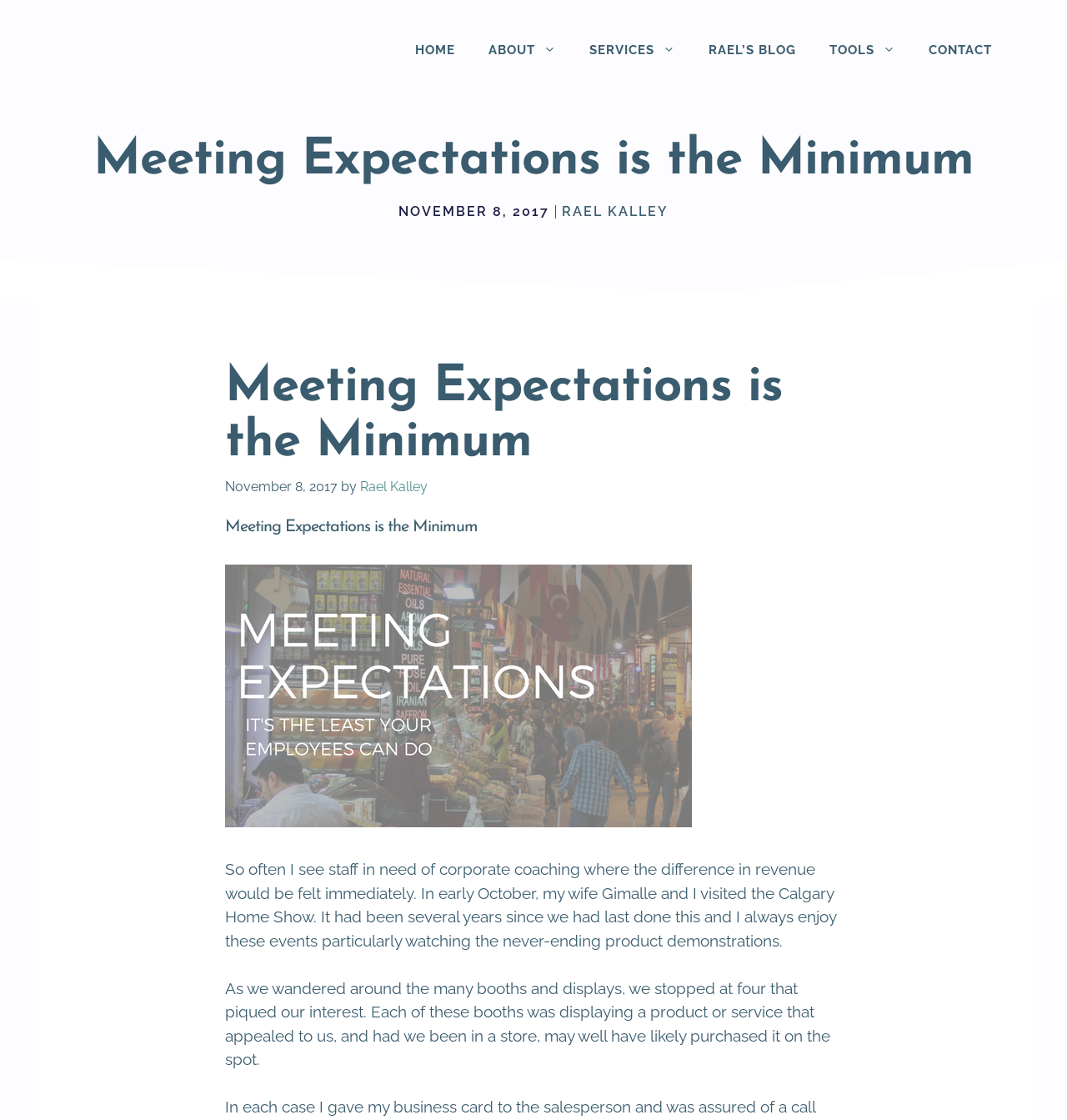Respond to the following query with just one word or a short phrase: 
How many booths did the author stop at?

Four